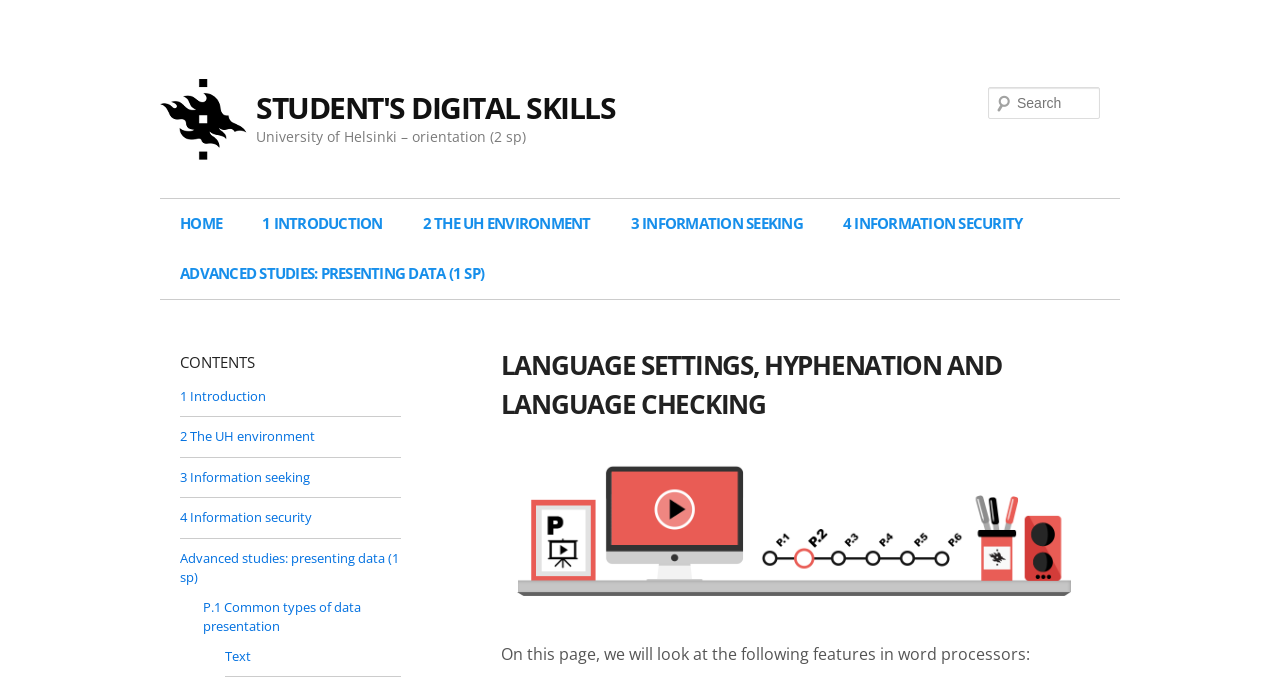Generate an in-depth caption that captures all aspects of the webpage.

The webpage is about Student's Digital Skills, specifically focusing on language settings, hyphenation, and language checking. At the top, there is a heading "STUDENT'S DIGITAL SKILLS" with a link to the same title. Below it, there is another heading "University of Helsinki – orientation (2 sp)".

On the top right, there is a search bar with a label "Search" and a static text "Search" next to it. 

On the left side, there is a main menu with several links, including "HOME", "1 INTRODUCTION", "2 THE UH ENVIRONMENT", "3 INFORMATION SEEKING", "4 INFORMATION SECURITY", and "ADVANCED STUDIES: PRESENTING DATA (1 SP)". 

Below the main menu, there is a section with a heading "CONTENTS" and several links to different topics, including "1 Introduction", "2 The UH environment", "3 Information seeking", "4 Information security", and "Advanced studies: presenting data (1 sp)". 

Further down, there is a section with a heading "LANGUAGE SETTINGS, HYPHENATION AND LANGUAGE CHECKING" and a static text "On this page, we will look at the following features in word processors:". This section also contains several links to subtopics, including "P.1 Common types of data presentation" and "Text".